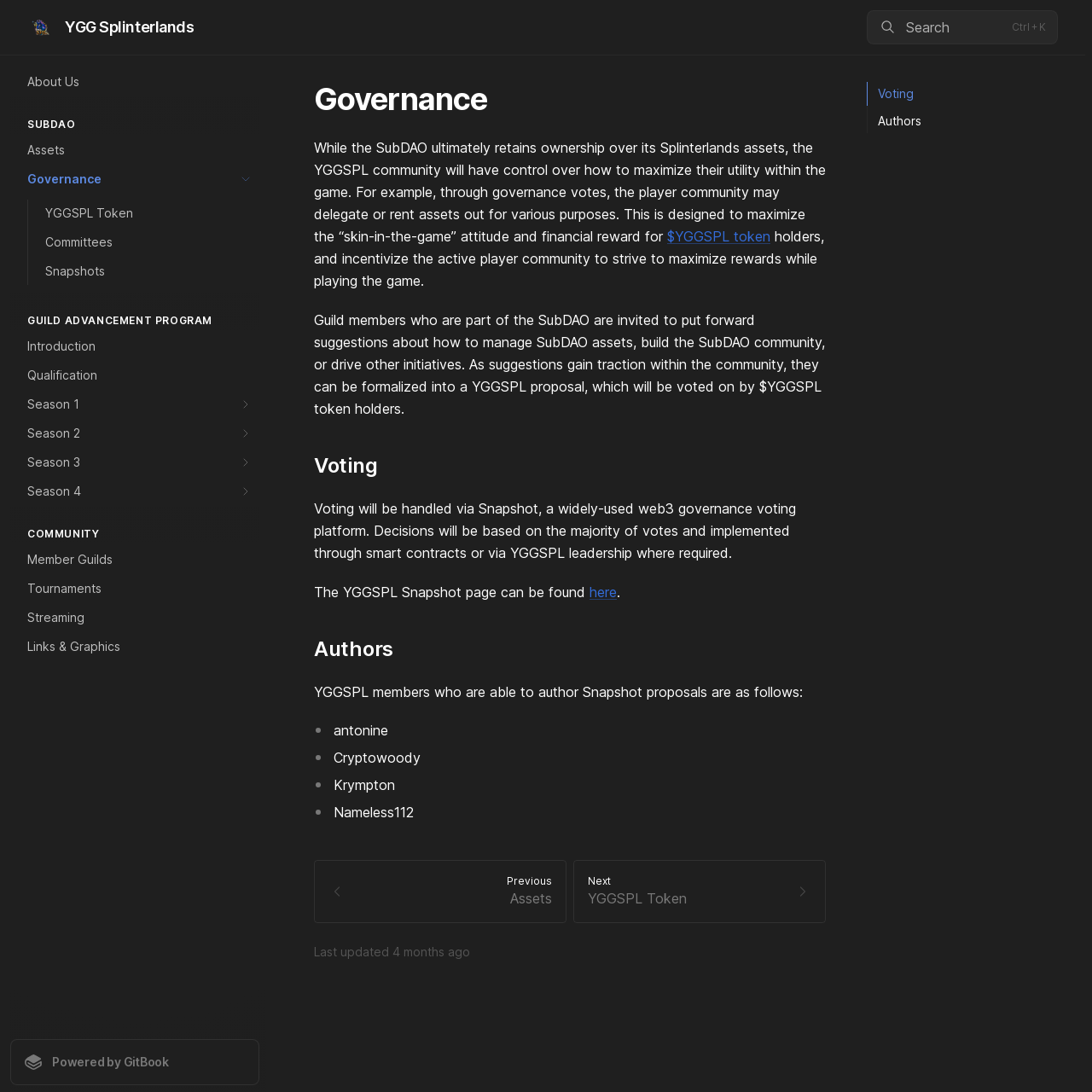Please specify the bounding box coordinates of the element that should be clicked to execute the given instruction: 'Read about the Guild Advancement Program'. Ensure the coordinates are four float numbers between 0 and 1, expressed as [left, top, right, bottom].

[0.025, 0.288, 0.195, 0.299]